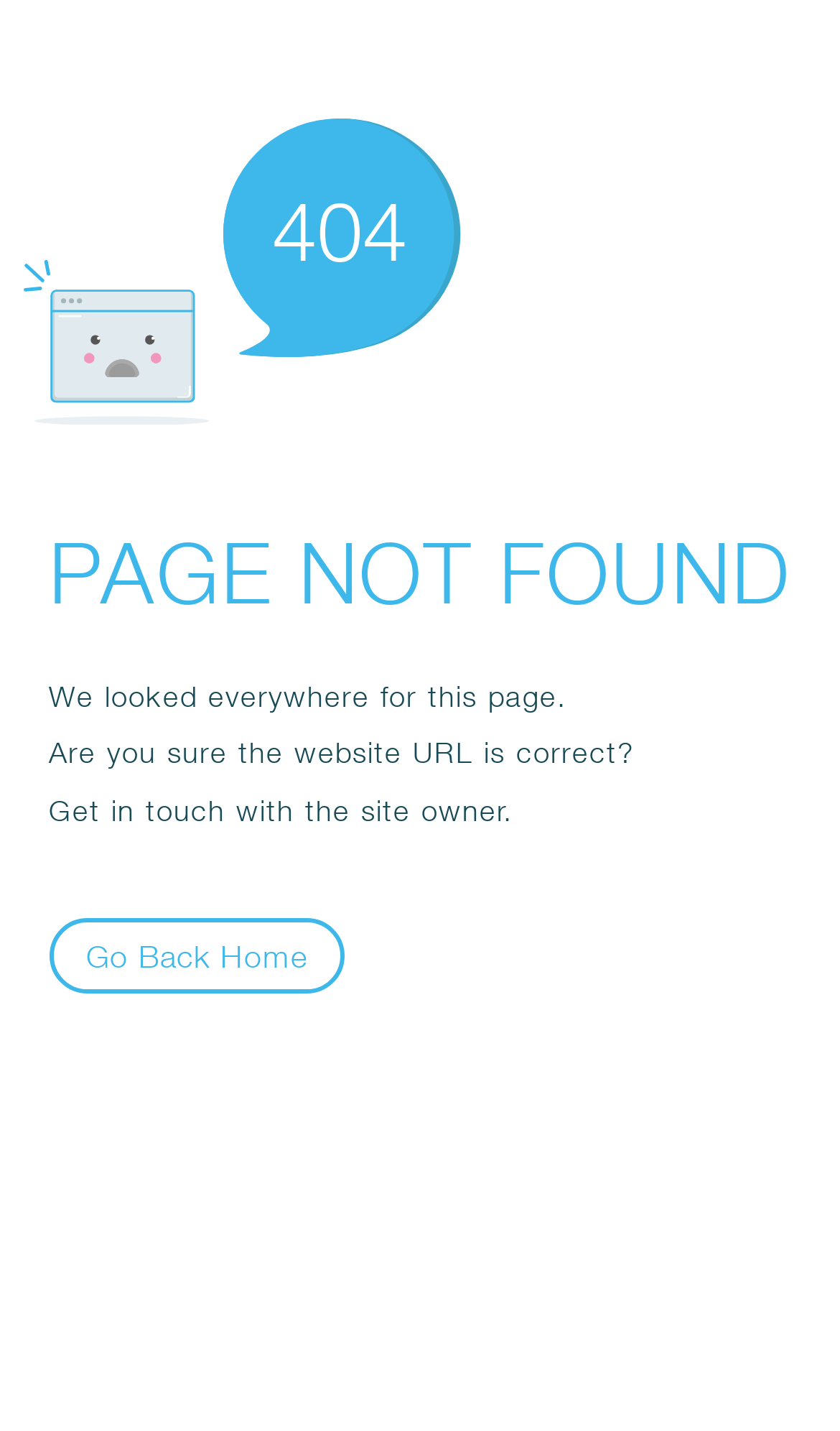Provide a brief response to the question below using a single word or phrase: 
What is suggested to the user?

Go back home